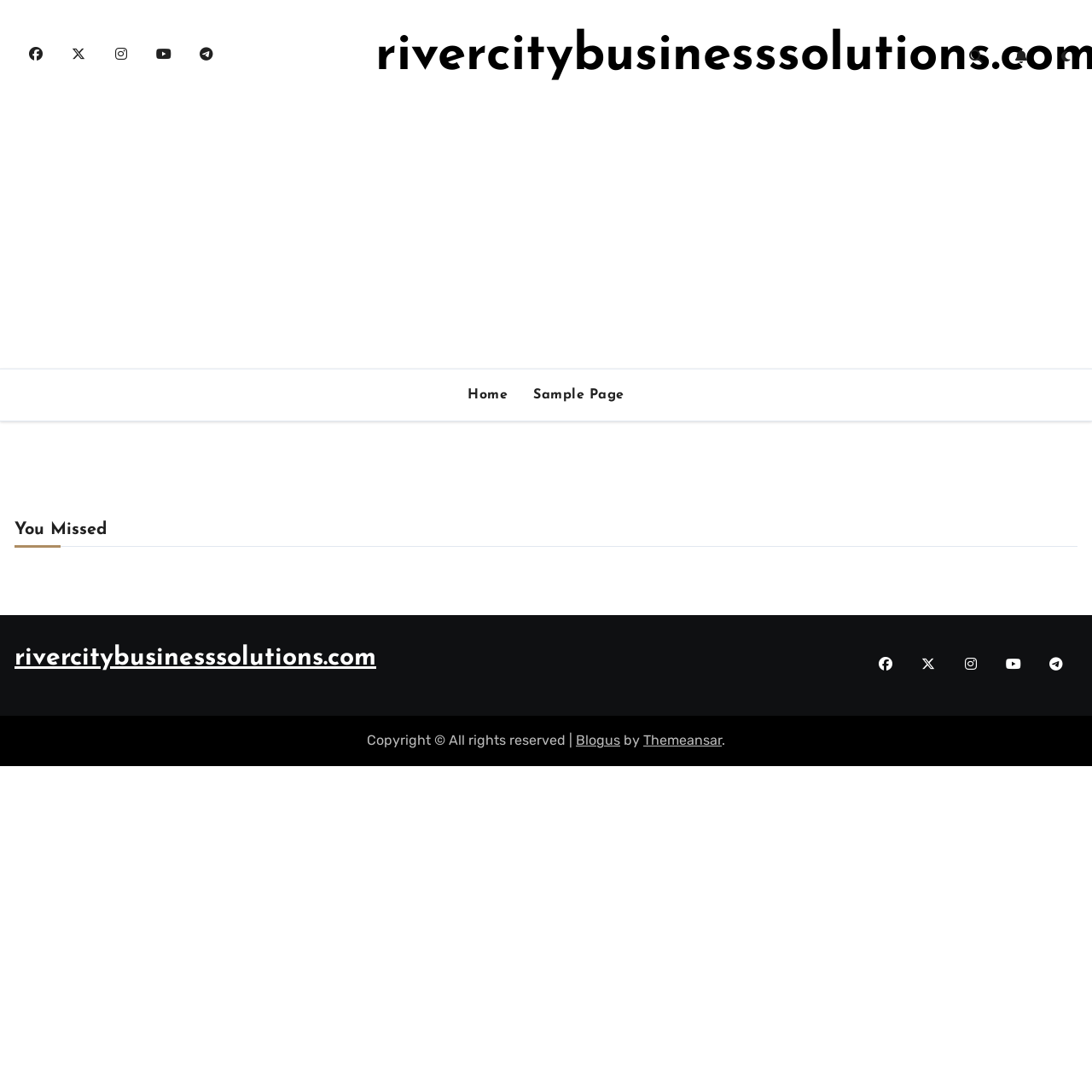Locate the coordinates of the bounding box for the clickable region that fulfills this instruction: "Click the Sample Page link".

[0.477, 0.345, 0.583, 0.379]